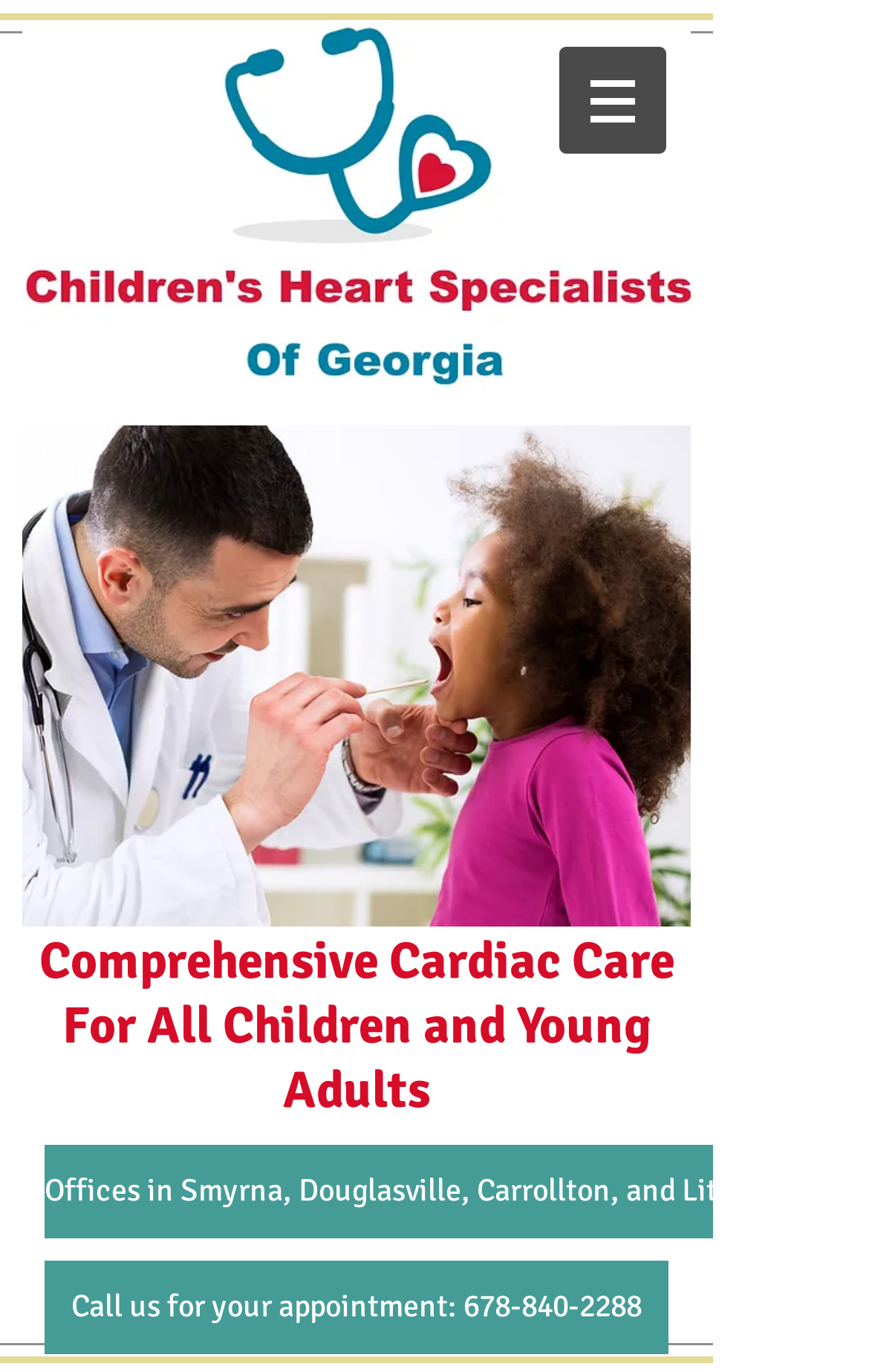Answer the question with a single word or phrase: 
What is the purpose of the website?

Comprehensive Cardiac Care